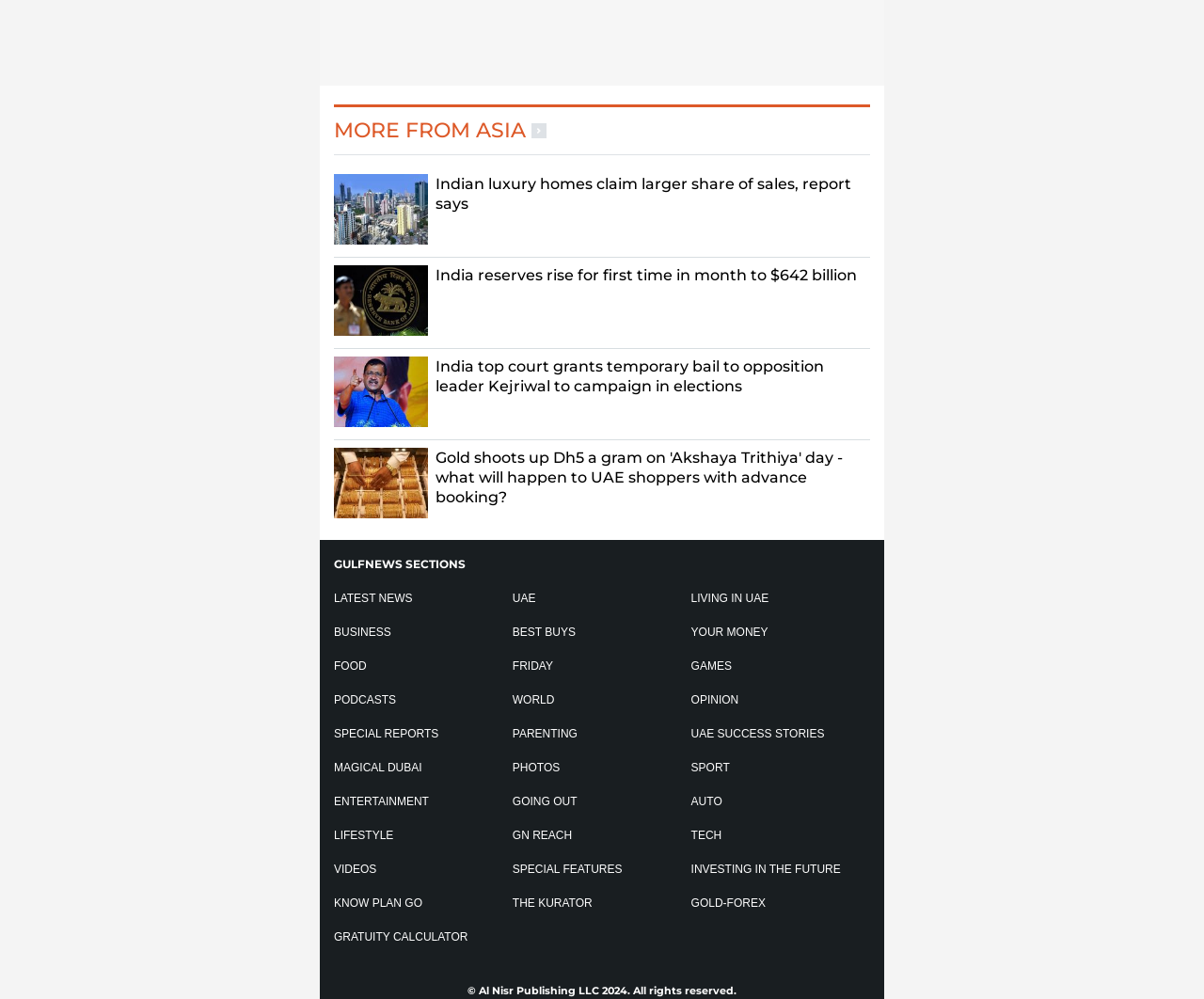Locate the bounding box coordinates of the region to be clicked to comply with the following instruction: "Click on 'LATEST NEWS'". The coordinates must be four float numbers between 0 and 1, in the form [left, top, right, bottom].

[0.277, 0.582, 0.426, 0.616]